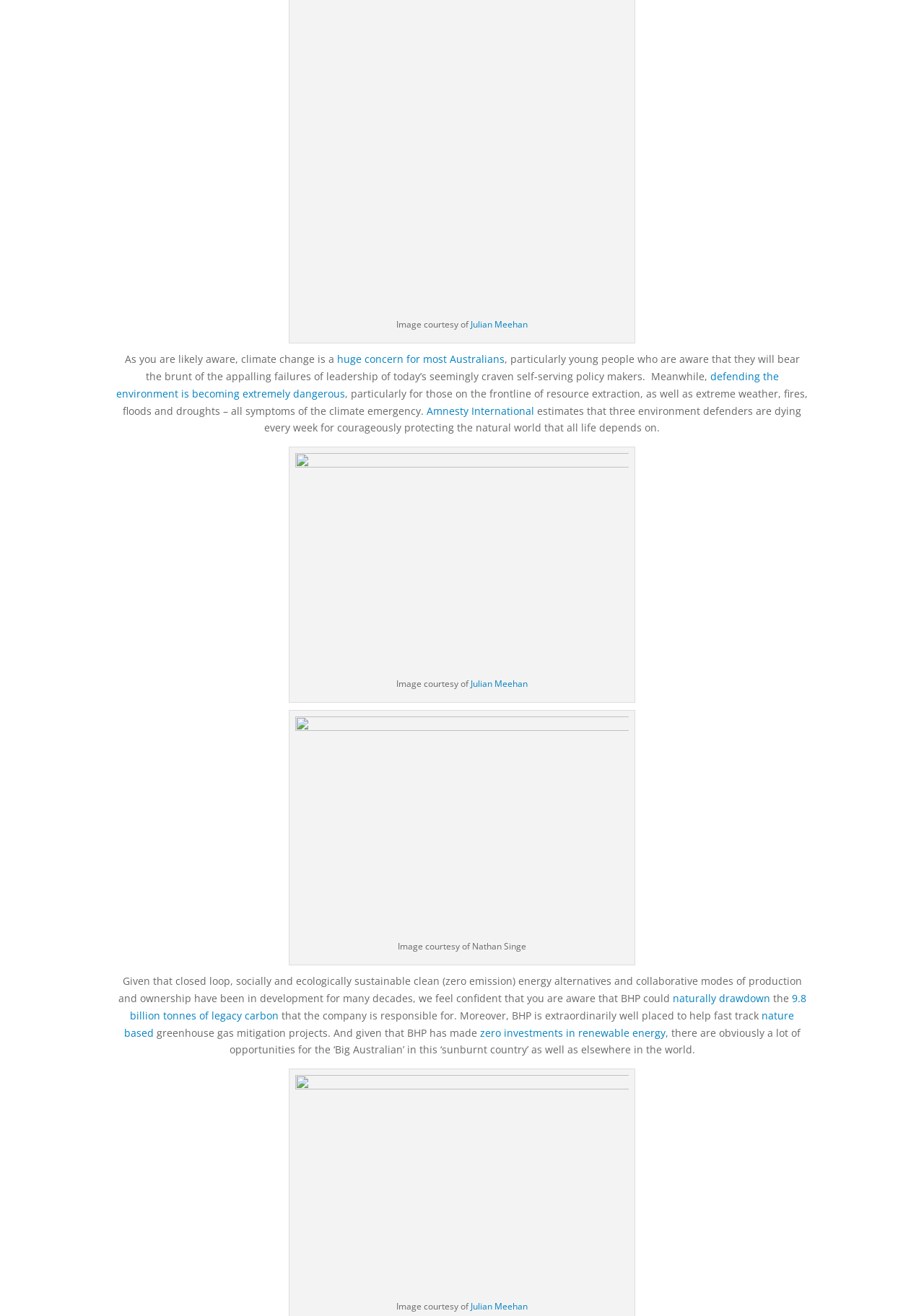Find the bounding box coordinates for the area that must be clicked to perform this action: "Read the blog".

None